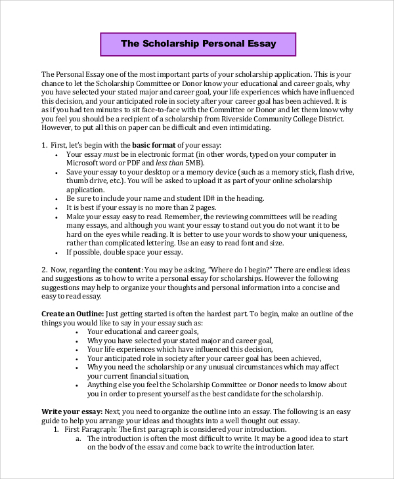What is the recommended length of the essay?
Refer to the image and offer an in-depth and detailed answer to the question.

According to the guide, one of the key steps to begin the essay is to ensure it is no longer than two pages, focusing on clarity and personal experiences.